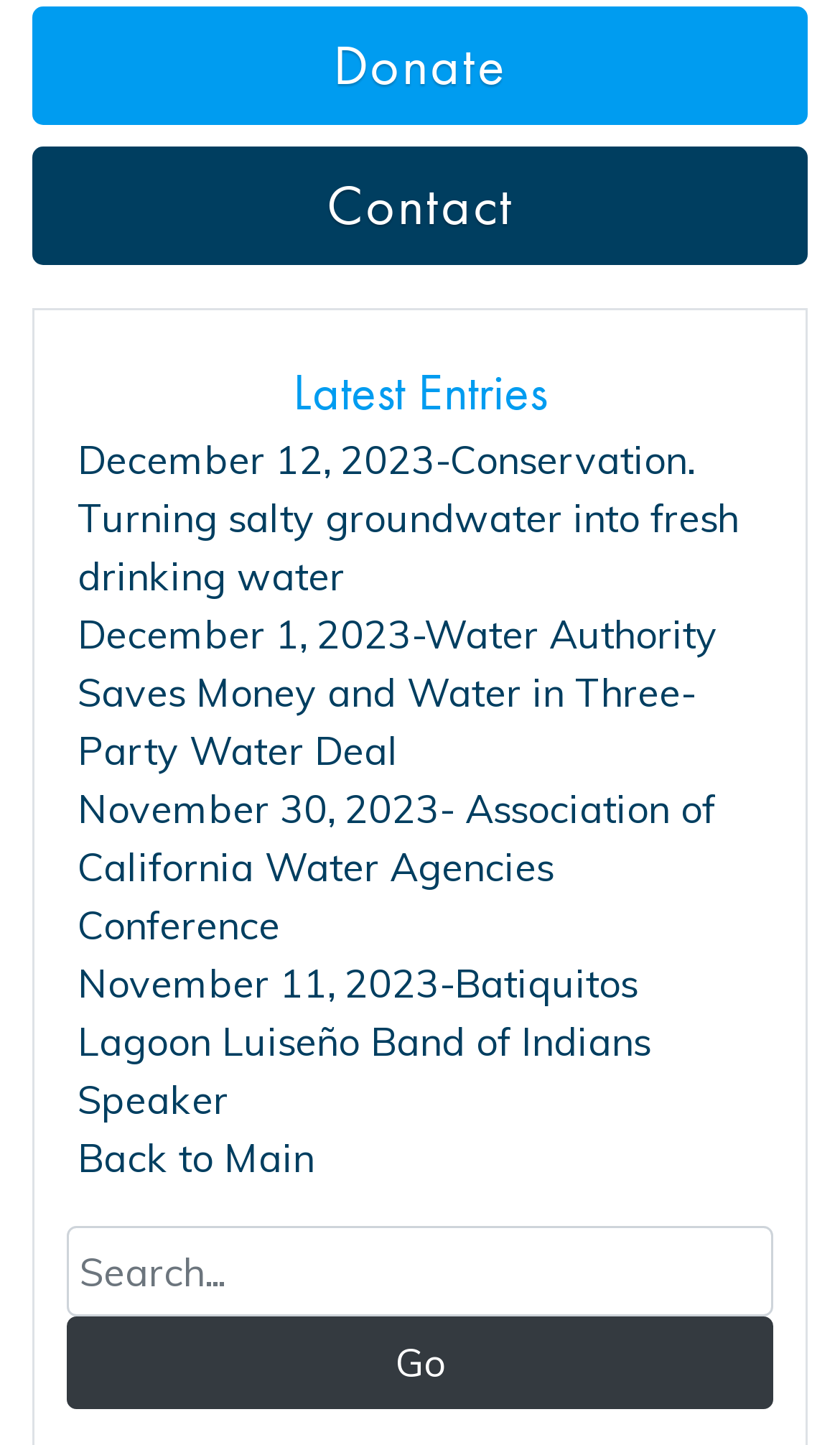Using the format (top-left x, top-left y, bottom-right x, bottom-right y), and given the element description, identify the bounding box coordinates within the screenshot: Contact

[0.388, 0.116, 0.612, 0.167]